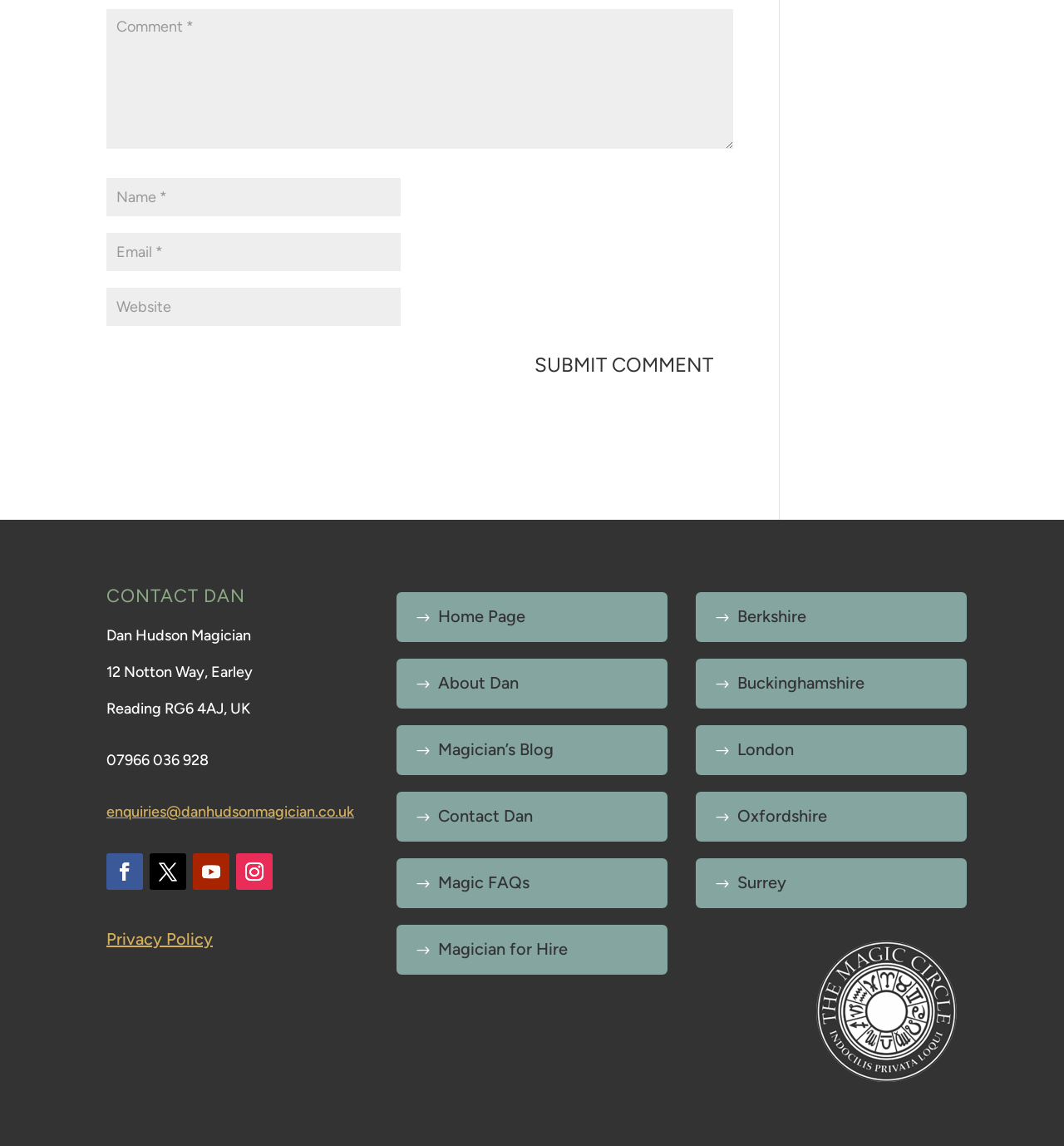Calculate the bounding box coordinates of the UI element given the description: "London".

[0.654, 0.632, 0.909, 0.676]